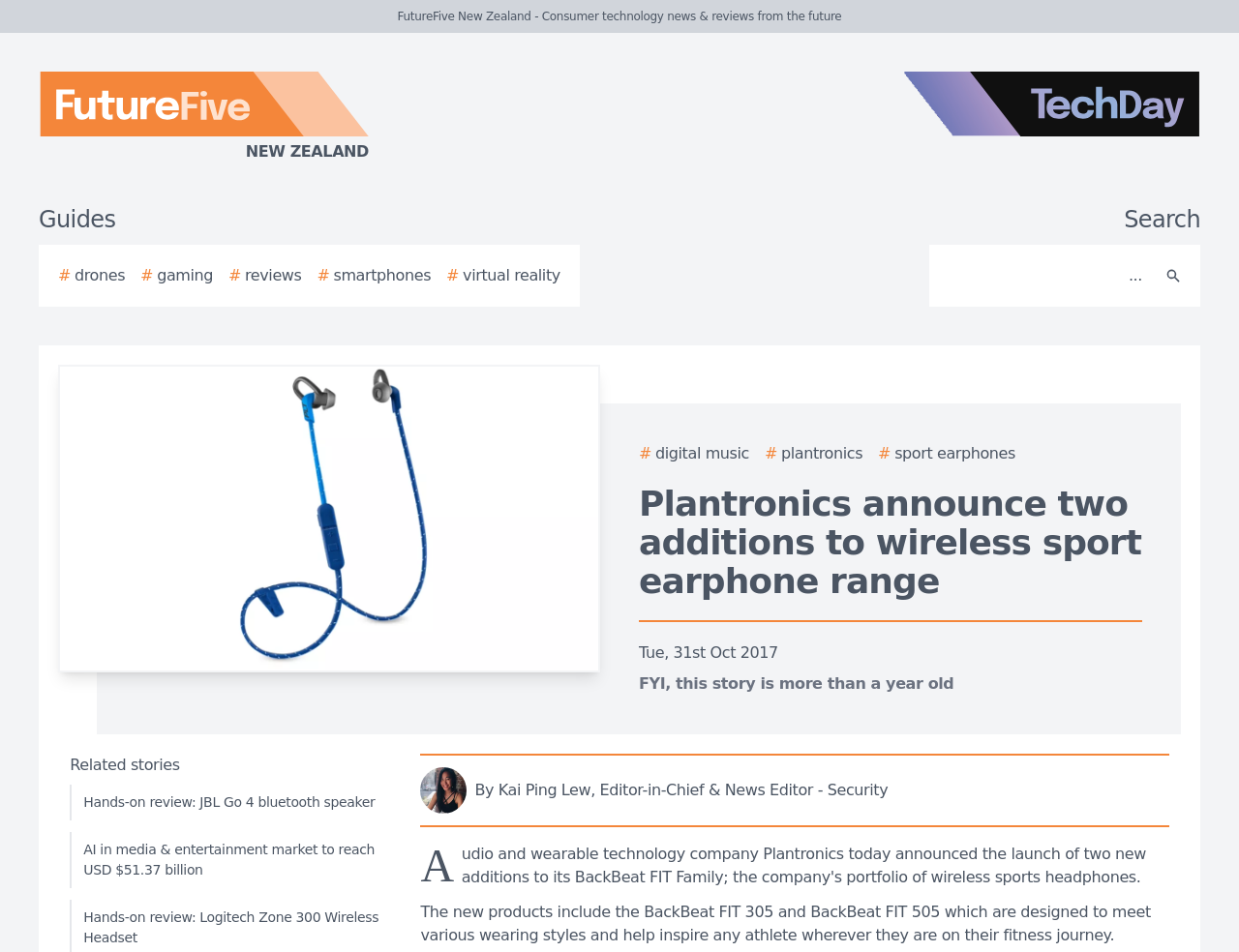Specify the bounding box coordinates of the element's area that should be clicked to execute the given instruction: "Search for something". The coordinates should be four float numbers between 0 and 1, i.e., [left, top, right, bottom].

[0.756, 0.265, 0.931, 0.314]